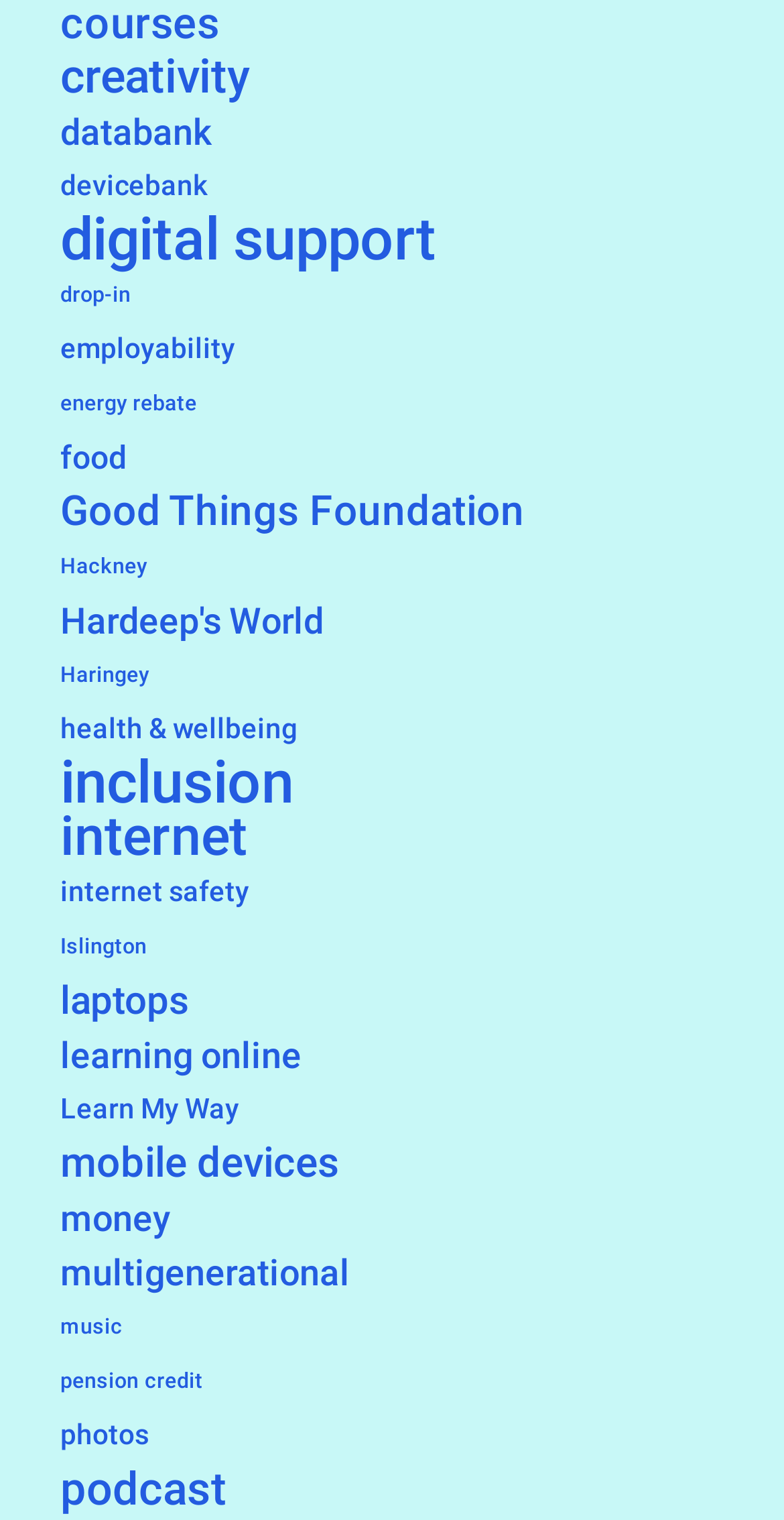Respond with a single word or phrase for the following question: 
What is the topic with the most items?

inclusion